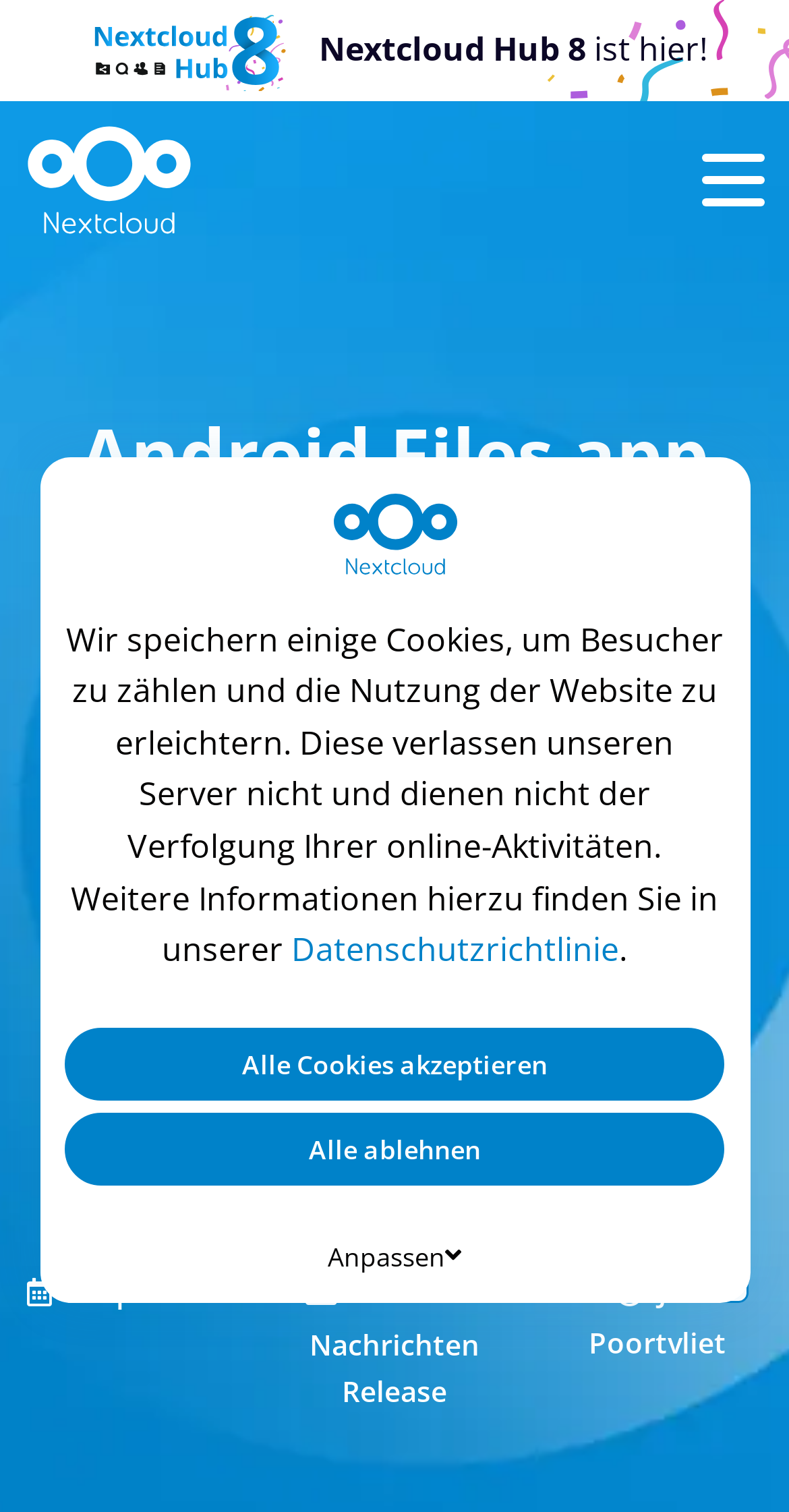Convey a detailed summary of the webpage, mentioning all key elements.

The webpage is about the release of the Android Files app version 3.6.0, which introduces new features such as notification handling and Nextcloud 16 integration. 

At the top left, there is a Nextcloud logo, which is an image linked to the Nextcloud website. Below the logo, there is a heading that announces the release of the Android Files app 3.6.0. 

On the top right, there are two links with the same text "Nextcloud Hub 8 ist hier!", one of which is an image. 

In the middle of the page, there is a section with several links and static text. The links are categorized into "Kunden", "Nachrichten", and "Release", and there is also a link to the author's name, Jos Poortvliet. 

Below this section, there is an image of Nextcloud, and a paragraph of static text explaining the use of cookies on the website. The text is accompanied by a link to the "Datenschutzrichtlinie" (data protection policy). 

At the bottom of the page, there are three buttons: "Alle Cookies akzeptieren" (accept all cookies), "Alle ablehnen" (reject all cookies), and "Anpassen" (customize), which allows users to adjust their cookie settings. On the bottom right, there is a link with an icon.